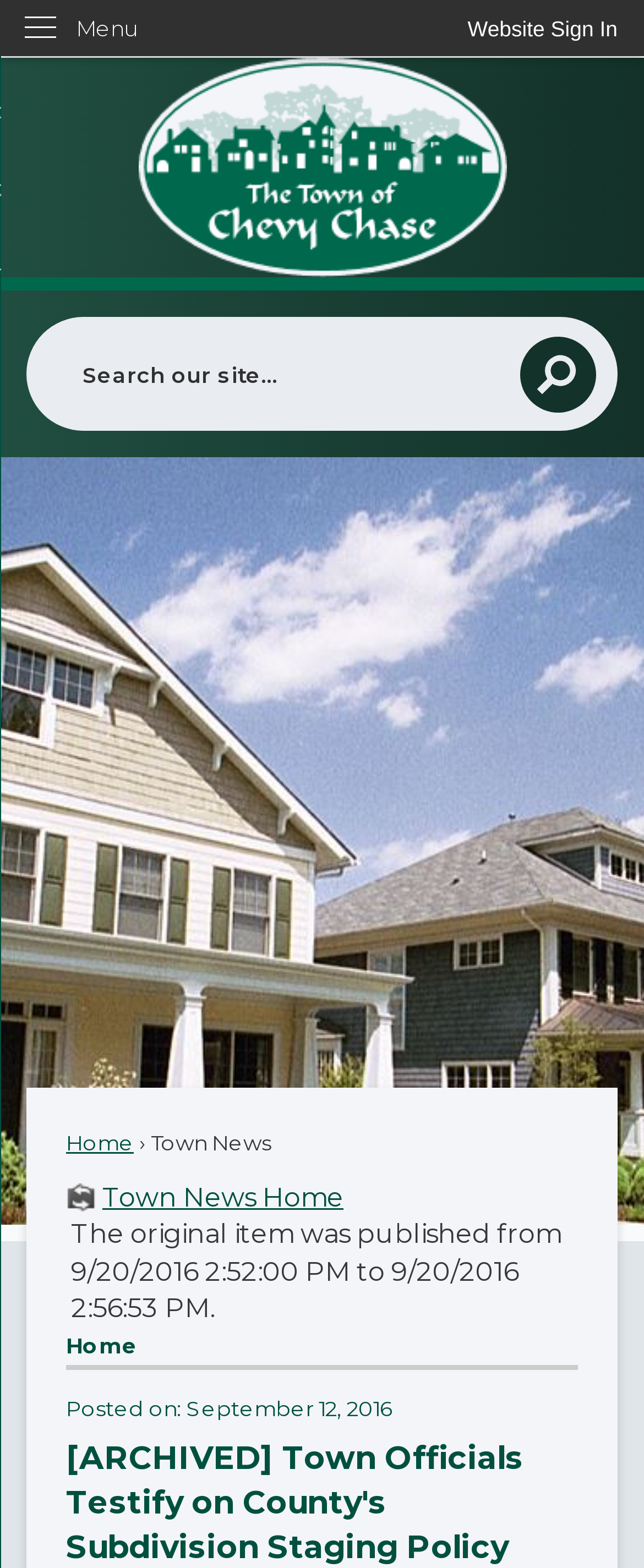What is the date of the latest article?
Provide a one-word or short-phrase answer based on the image.

September 12, 2016